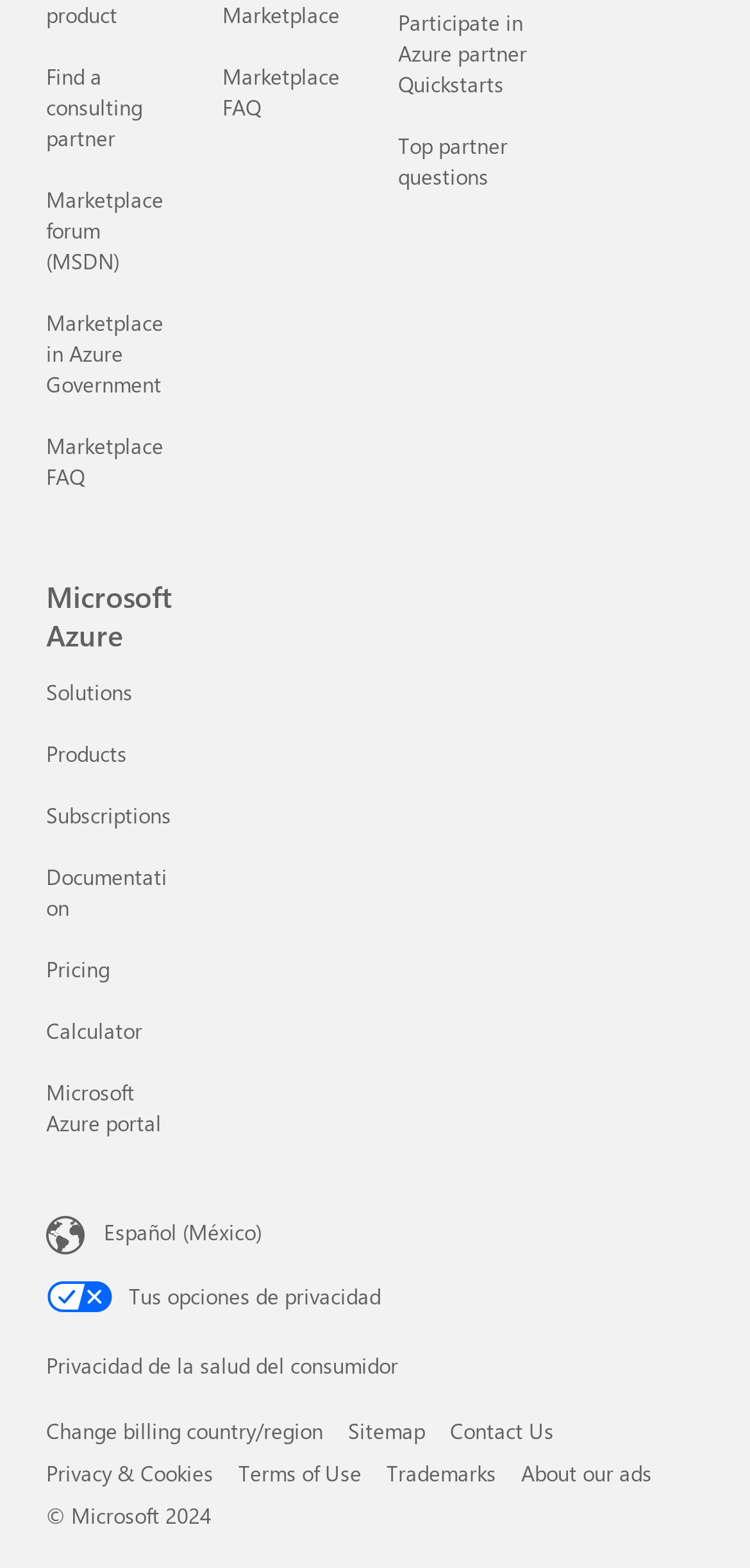Locate the bounding box coordinates of the clickable area to execute the instruction: "Go to Marketplace forum". Provide the coordinates as four float numbers between 0 and 1, represented as [left, top, right, bottom].

[0.062, 0.118, 0.218, 0.175]